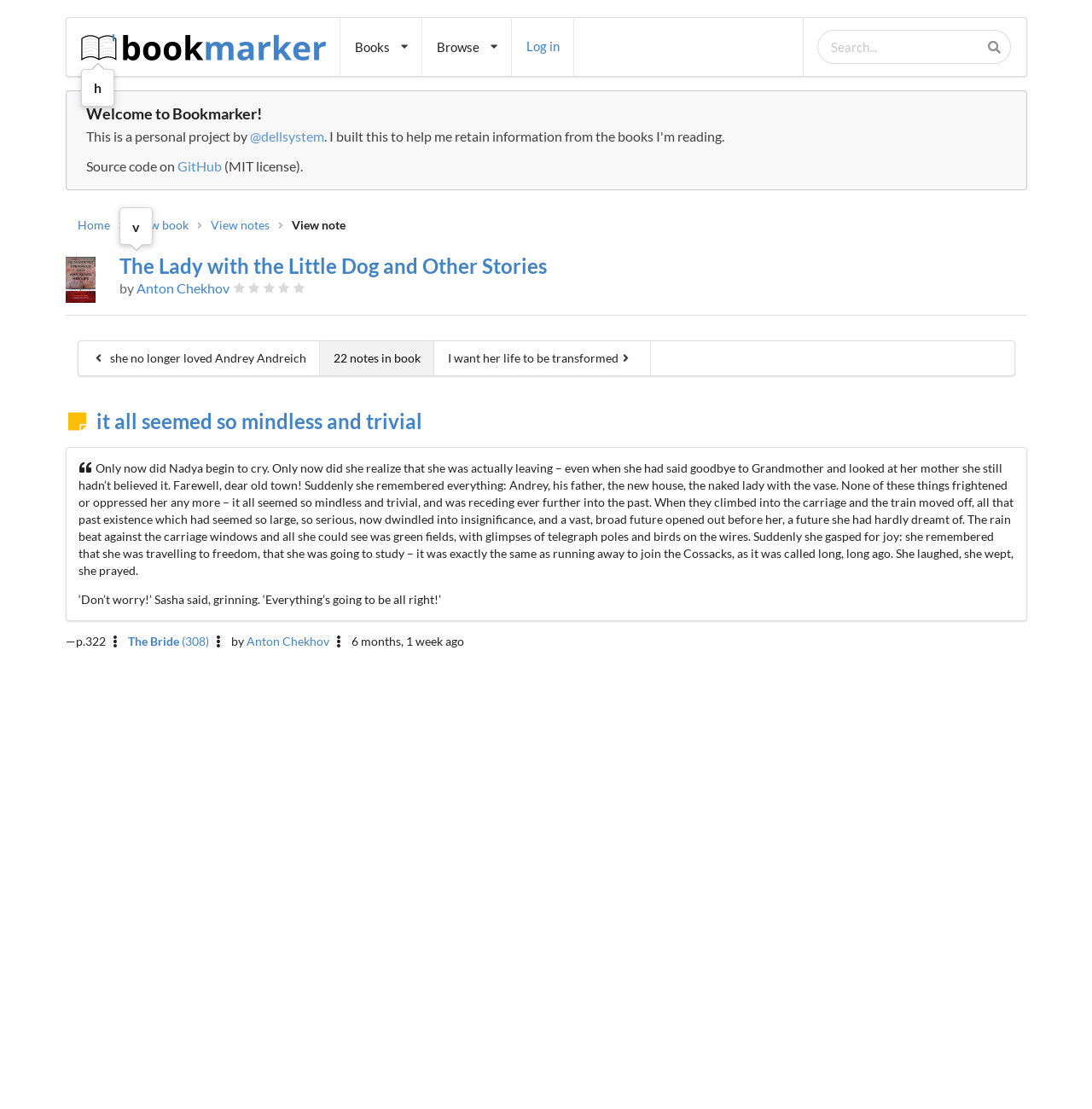Find the bounding box coordinates for the UI element whose description is: "View notes". The coordinates should be four float numbers between 0 and 1, in the format [left, top, right, bottom].

[0.193, 0.198, 0.247, 0.209]